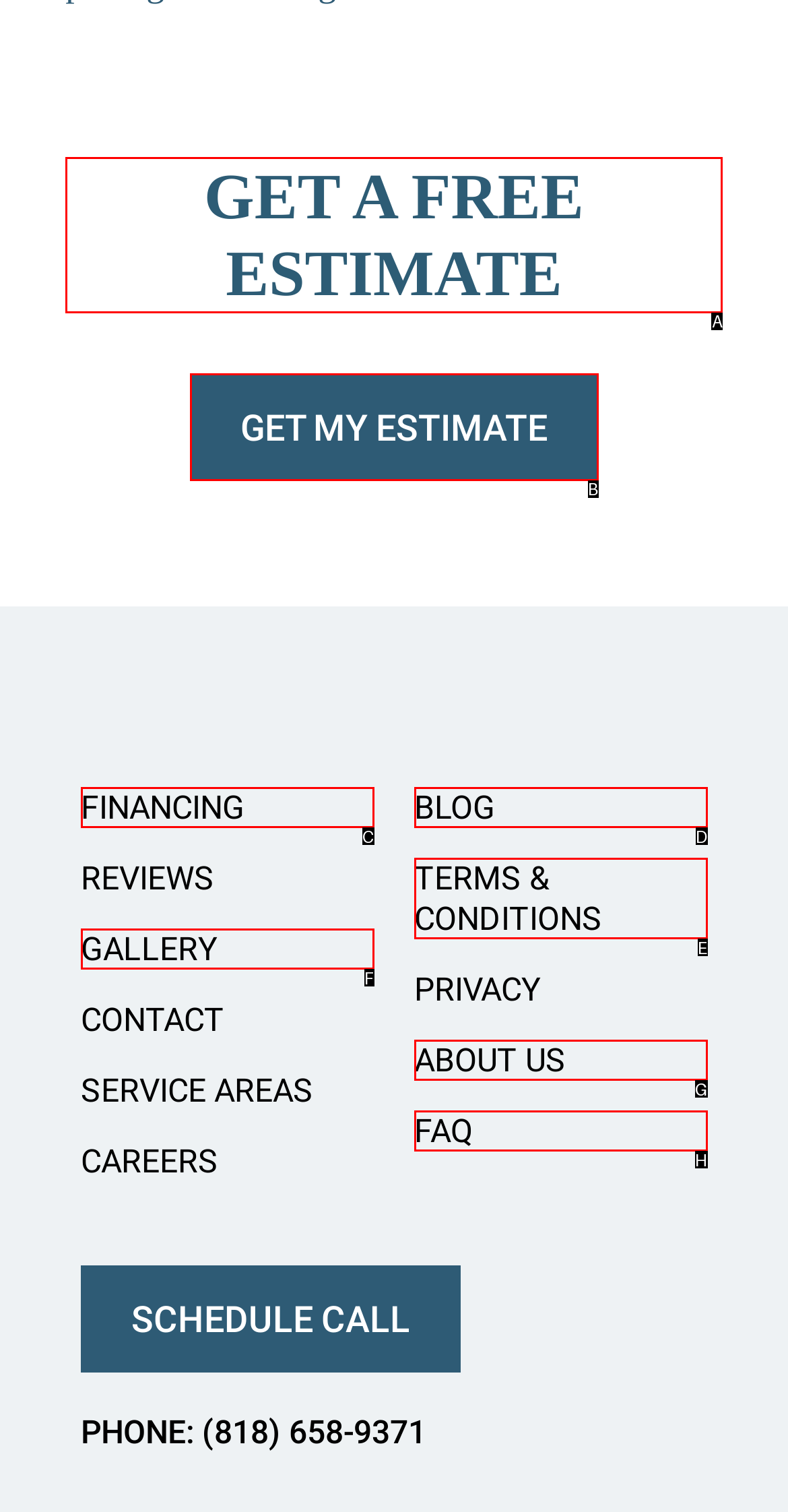Select the HTML element to finish the task: Get a free estimate Reply with the letter of the correct option.

A